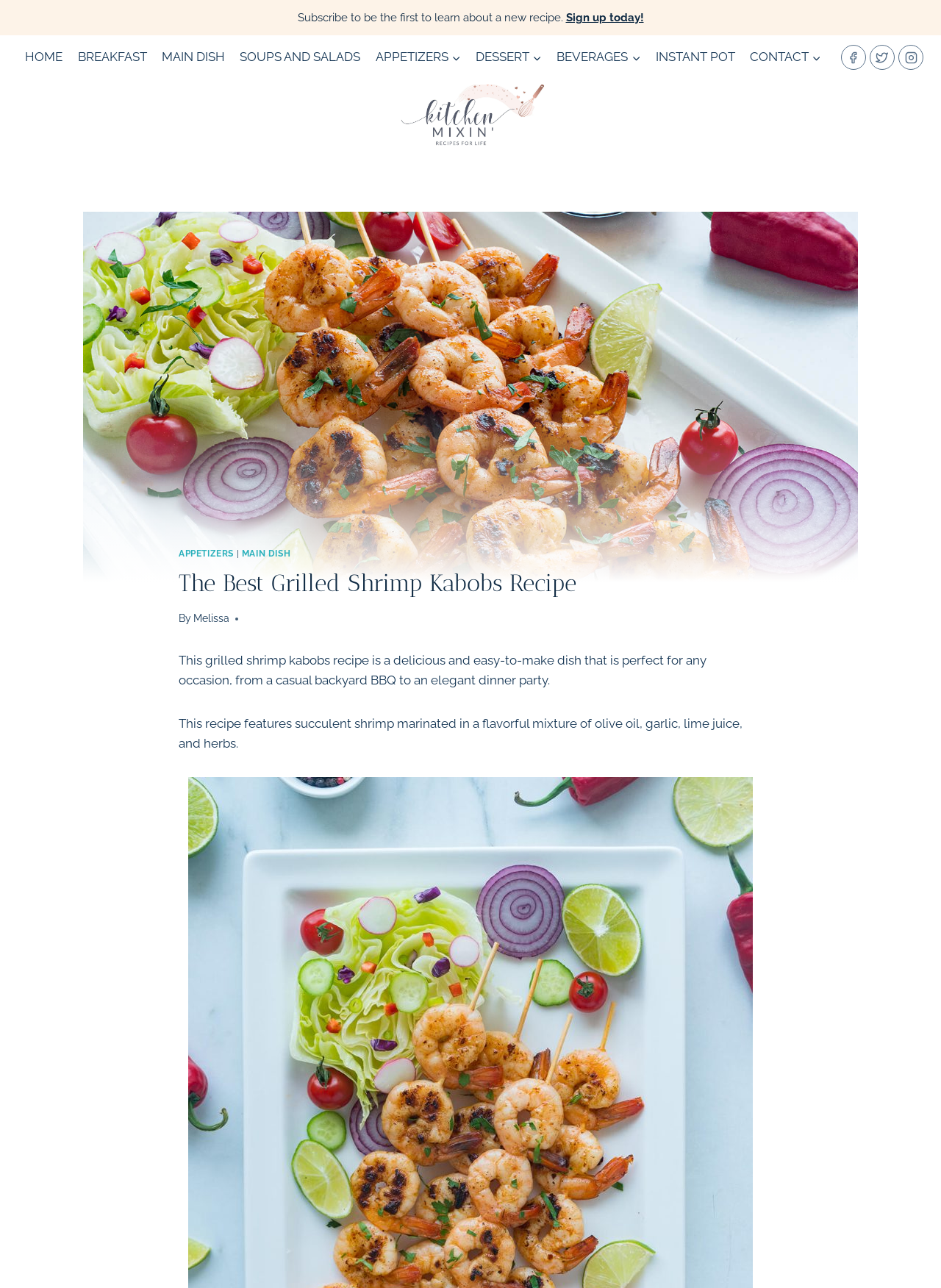Identify the bounding box of the UI component described as: "Ronald L. Trosper".

None